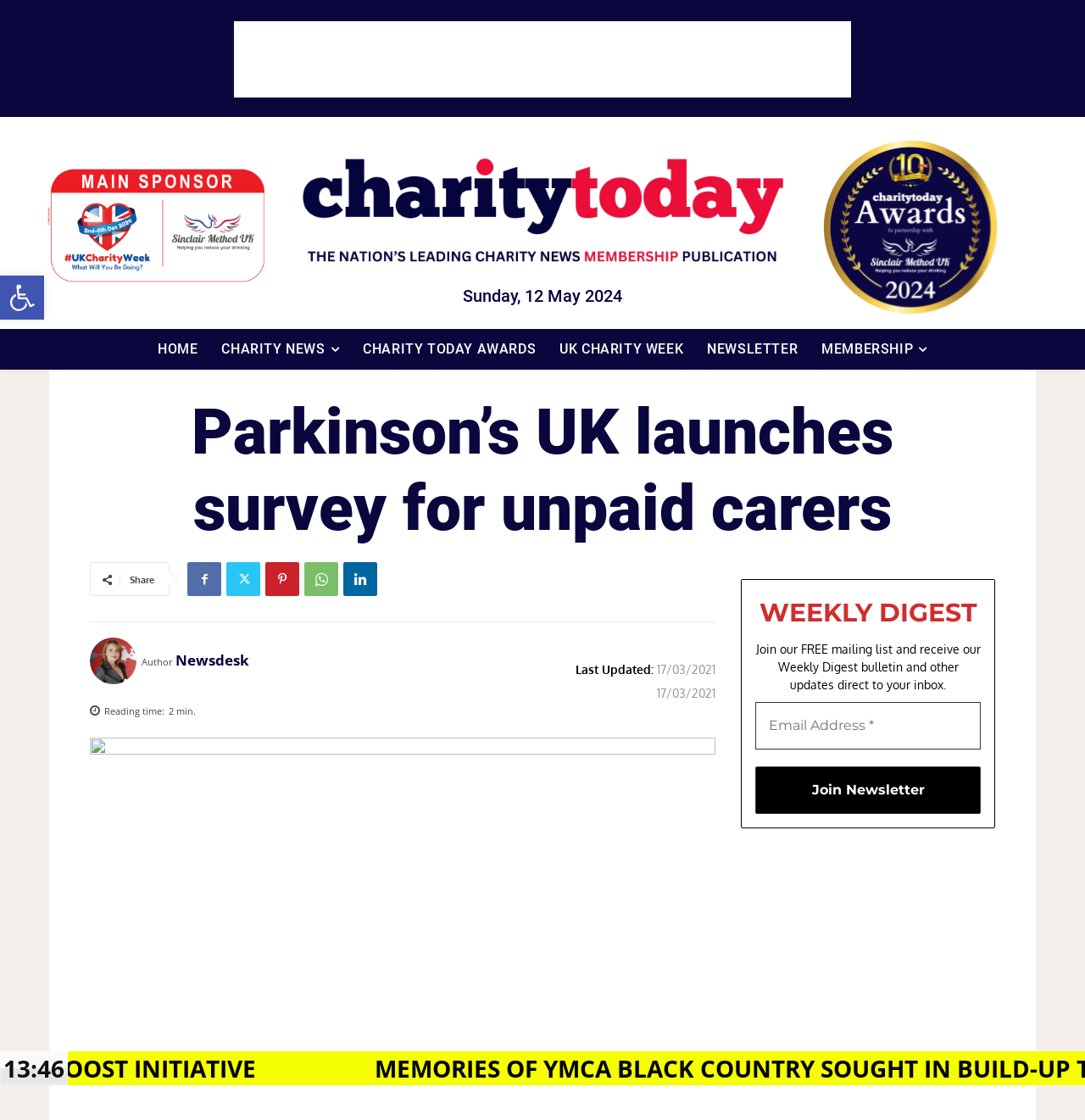Please locate and generate the primary heading on this webpage.

Parkinson’s UK launches survey for unpaid carers